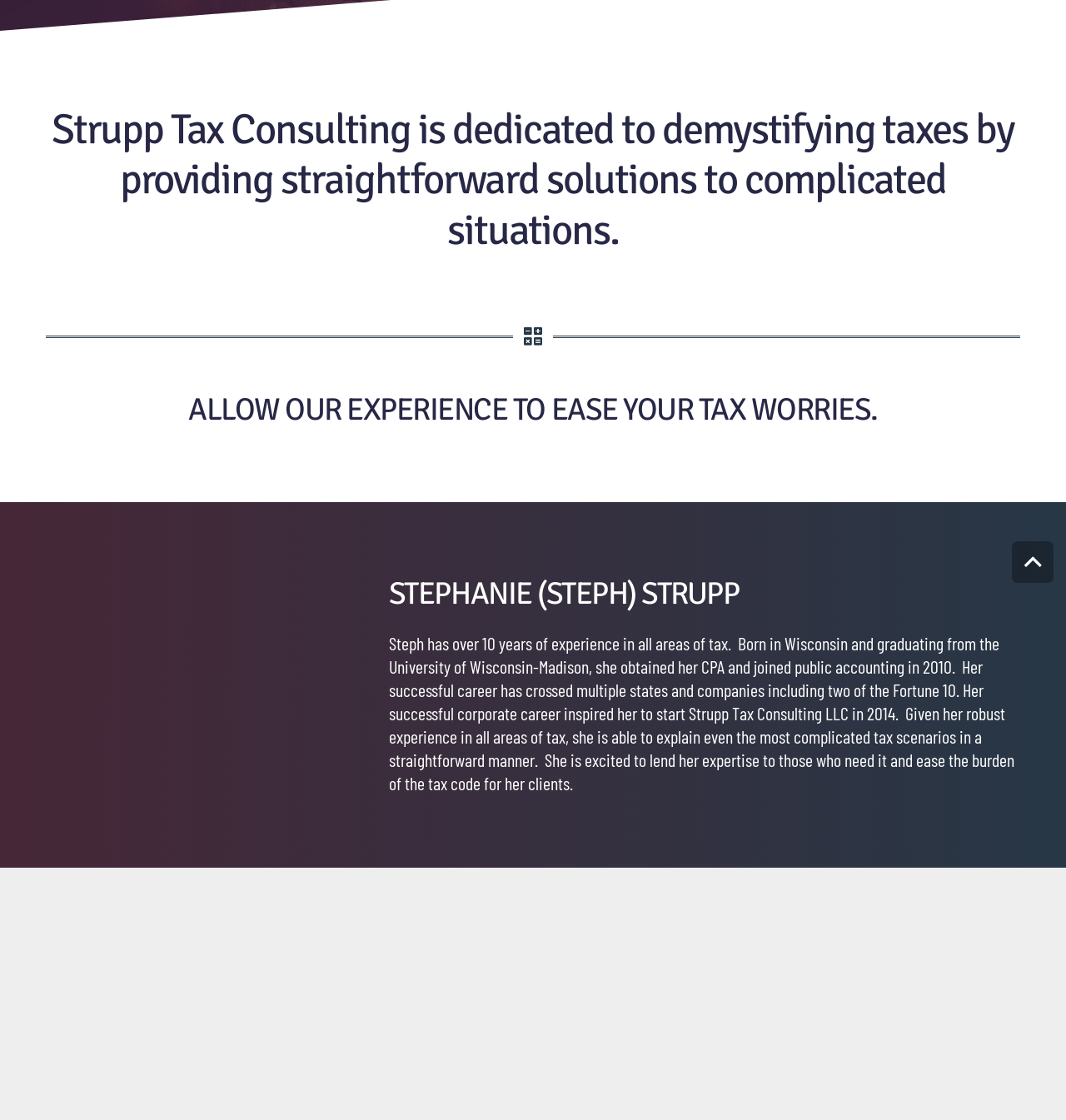Determine the bounding box coordinates (top-left x, top-left y, bottom-right x, bottom-right y) of the UI element described in the following text: Sitemap

[0.861, 0.426, 0.892, 0.439]